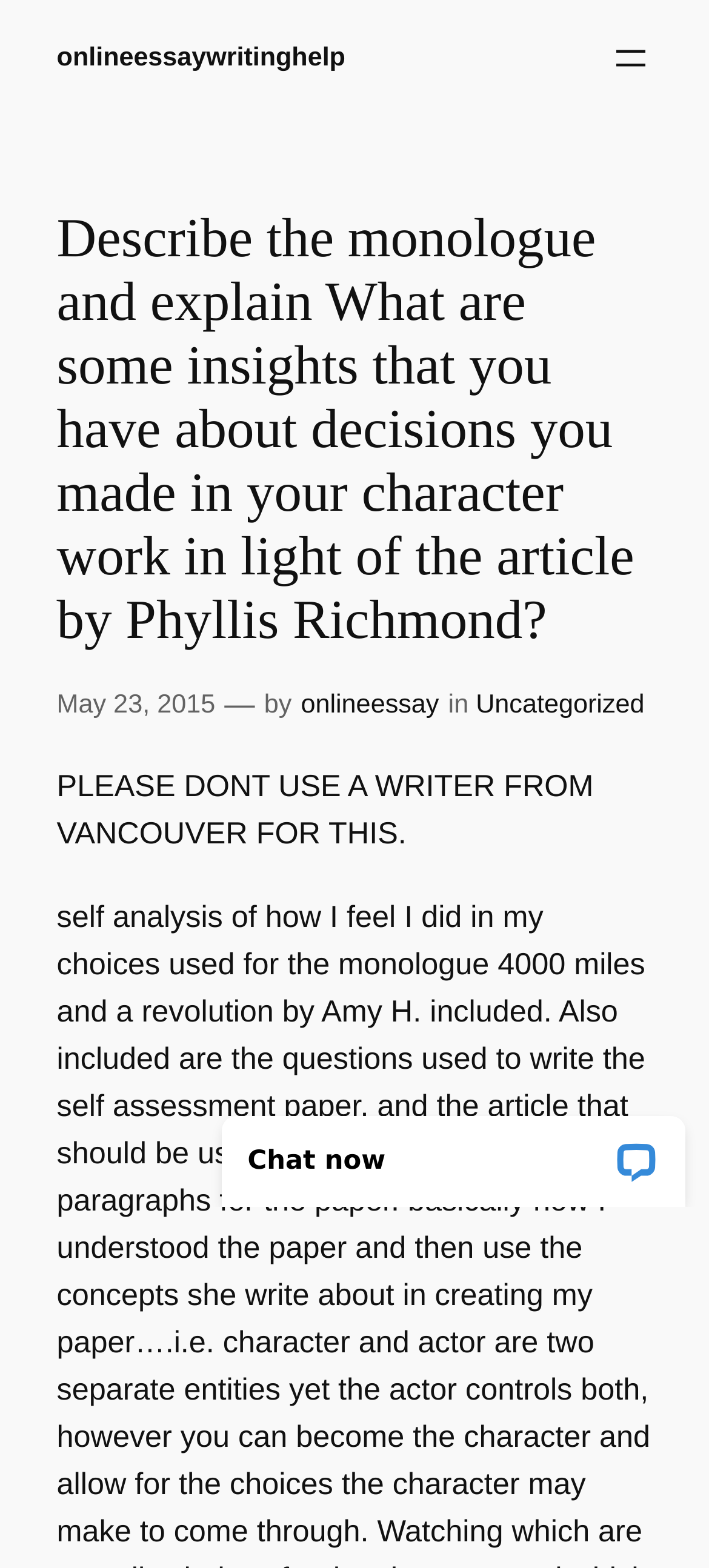Based on the element description: "Uncategorized", identify the bounding box coordinates for this UI element. The coordinates must be four float numbers between 0 and 1, listed as [left, top, right, bottom].

[0.671, 0.44, 0.909, 0.459]